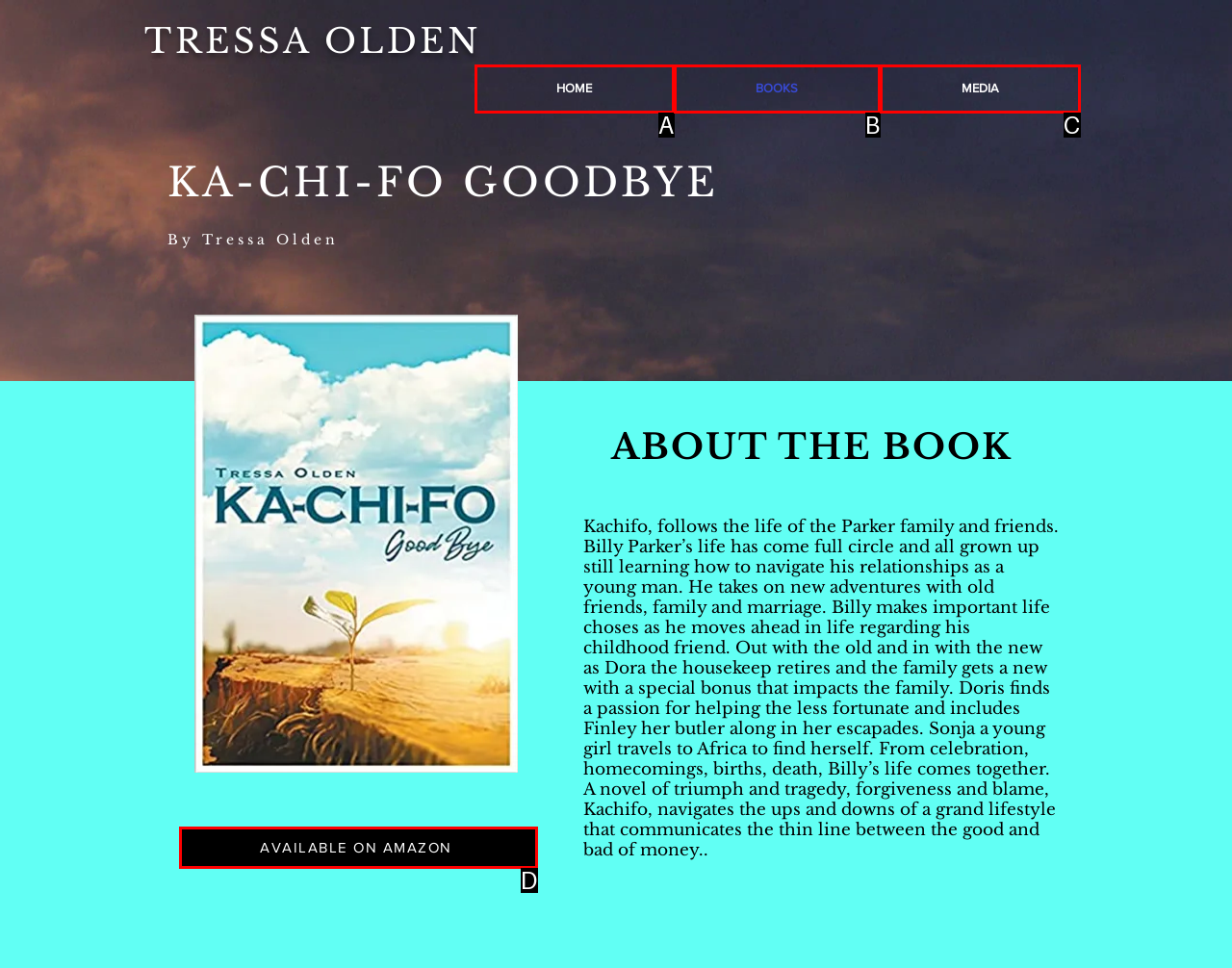Select the HTML element that corresponds to the description: AVAILABLE ON AMAZON. Answer with the letter of the matching option directly from the choices given.

D